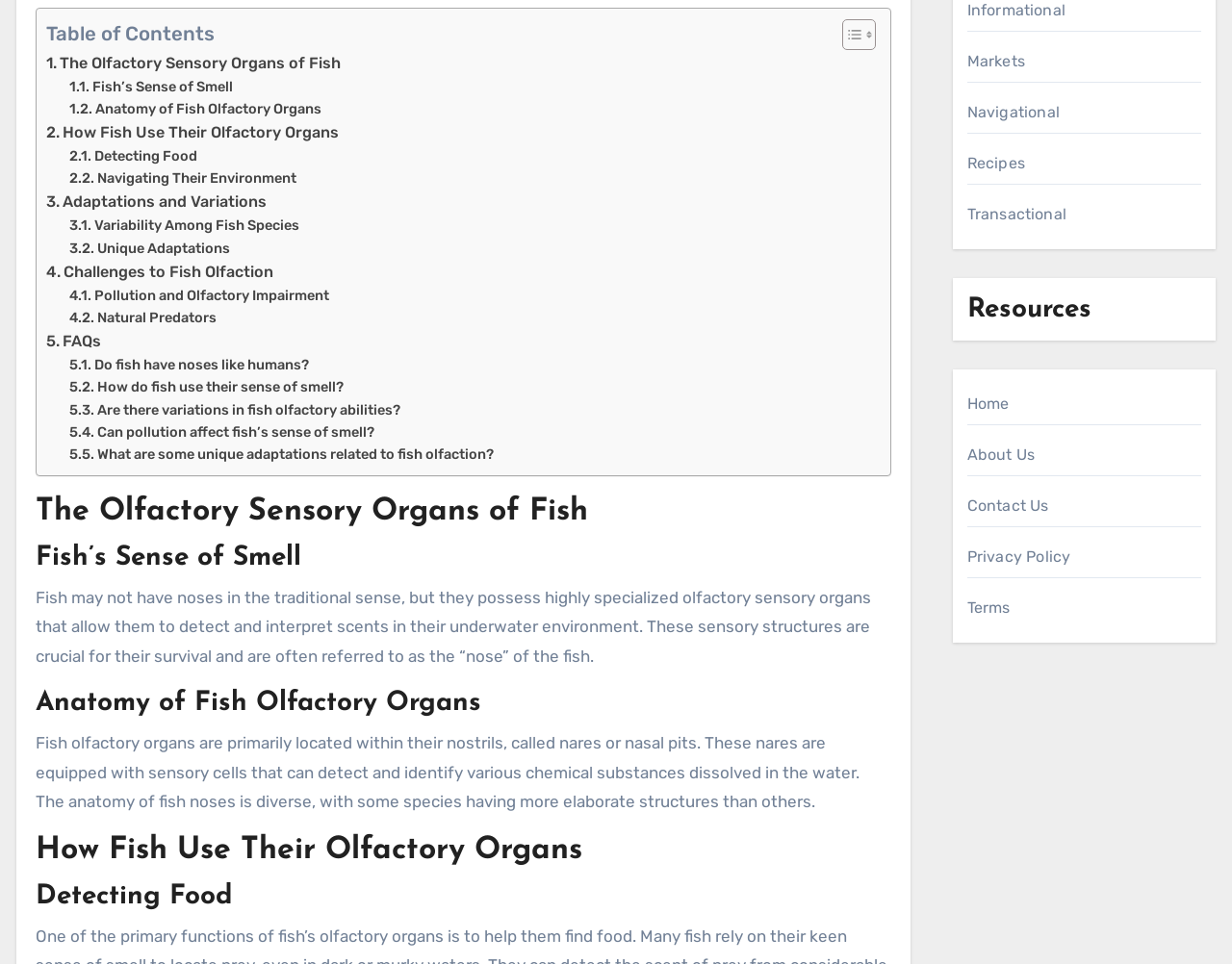Find the bounding box coordinates of the clickable area required to complete the following action: "Learn about Fish’s Sense of Smell".

[0.056, 0.078, 0.189, 0.102]